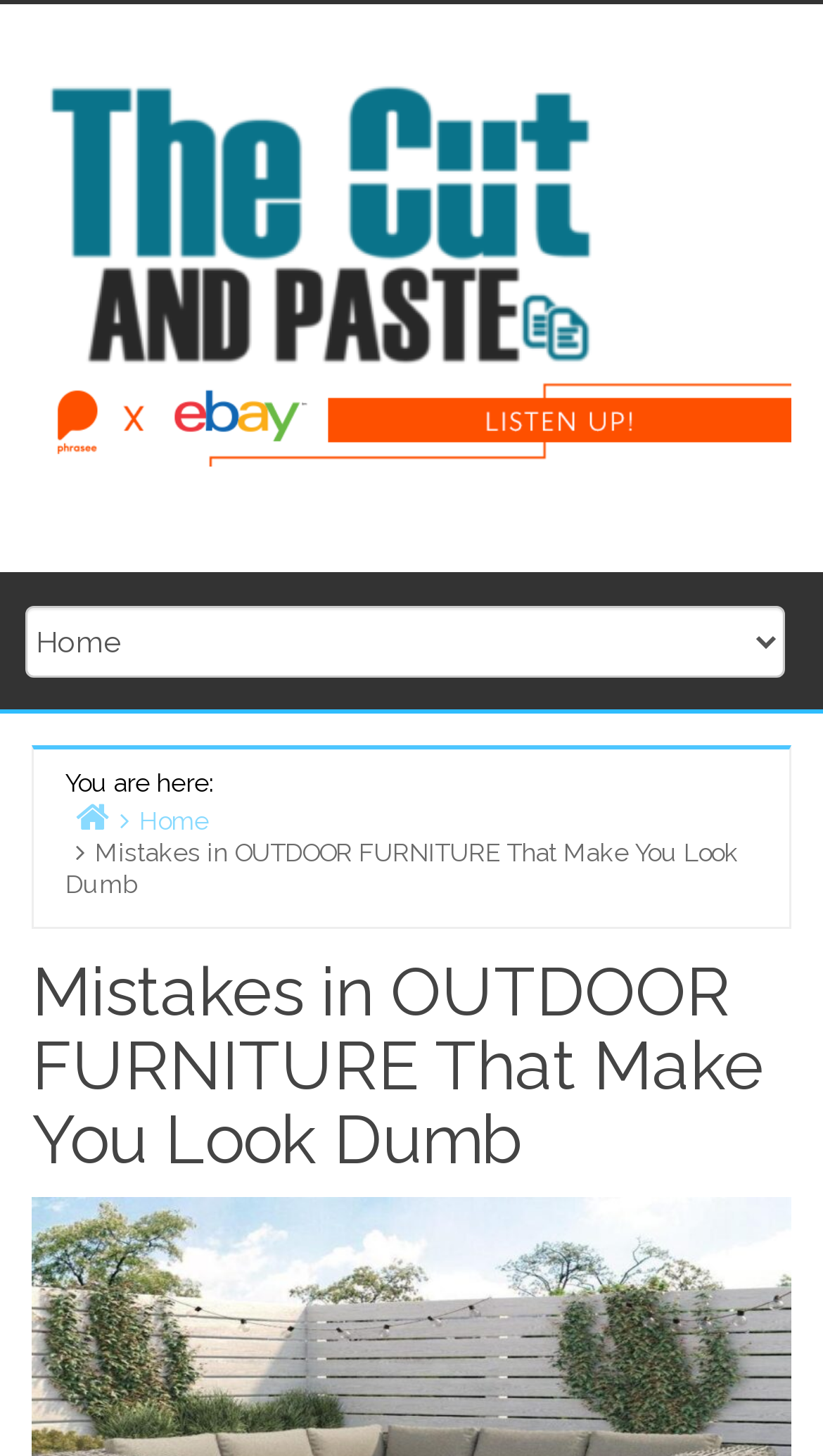Respond to the following question using a concise word or phrase: 
What is the topic of the article?

Outdoor furniture